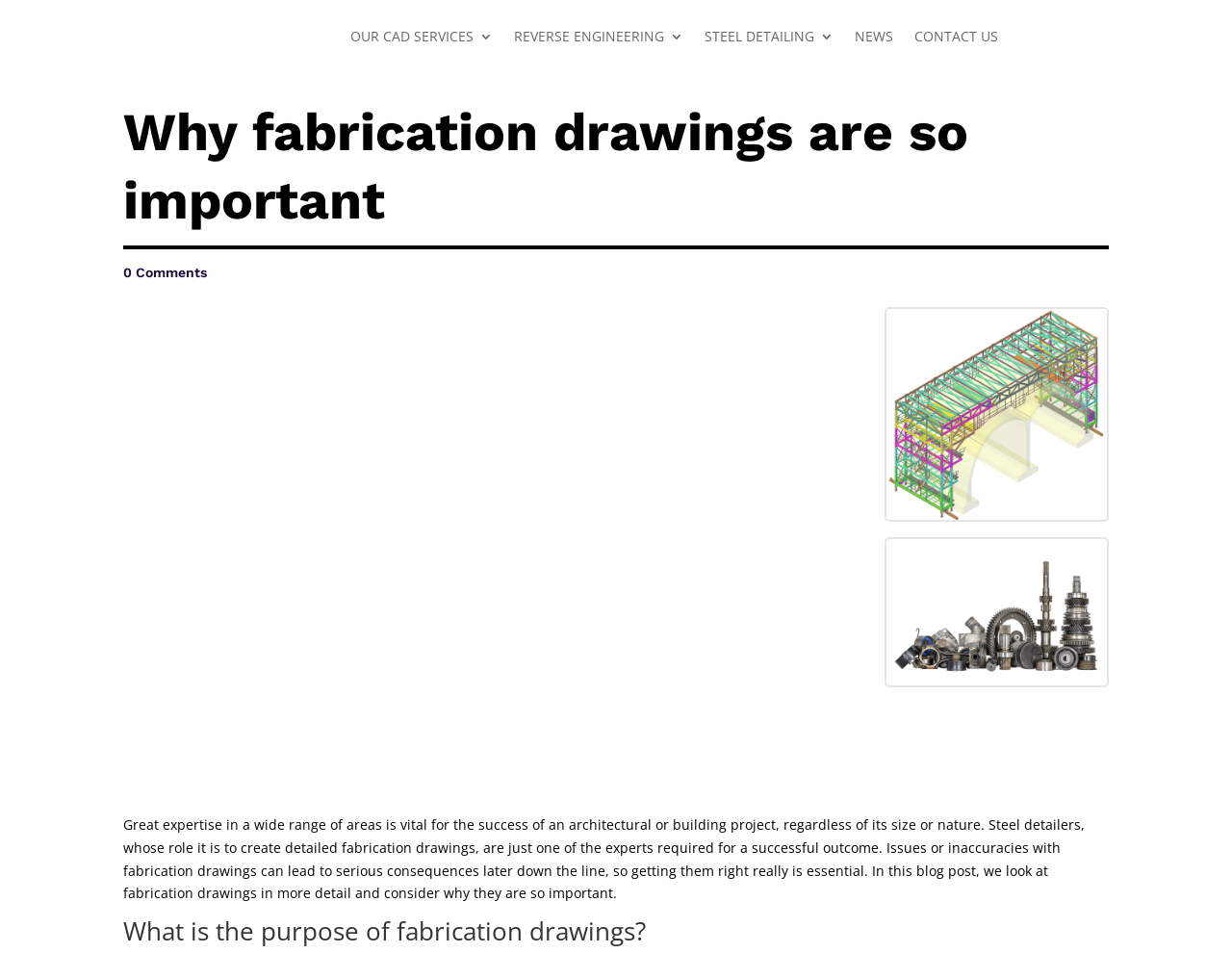Use a single word or phrase to answer the question: 
What can happen if fabrication drawings are inaccurate?

Serious consequences